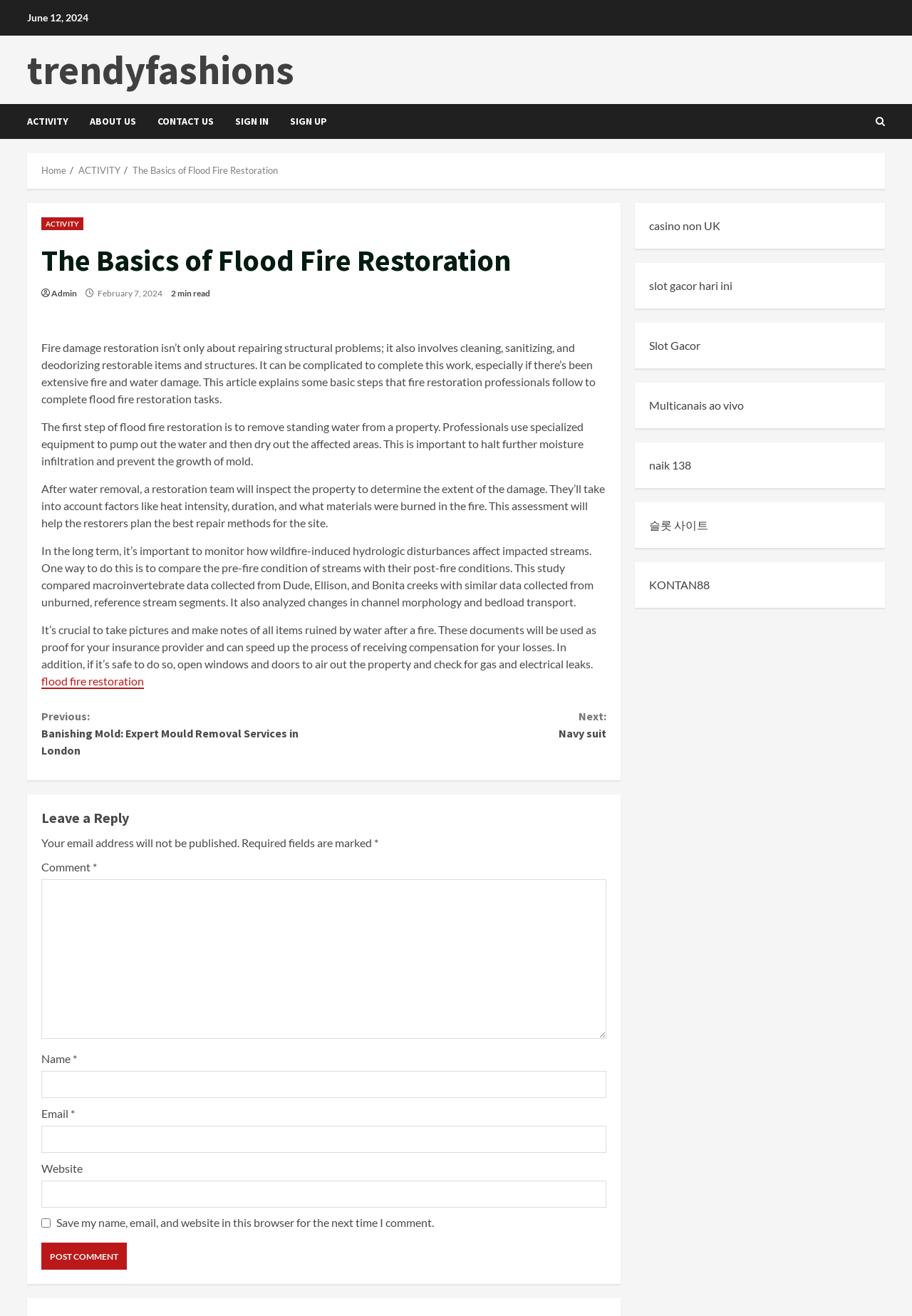Provide the bounding box coordinates of the UI element this sentence describes: "슬롯 사이트".

[0.712, 0.393, 0.776, 0.404]